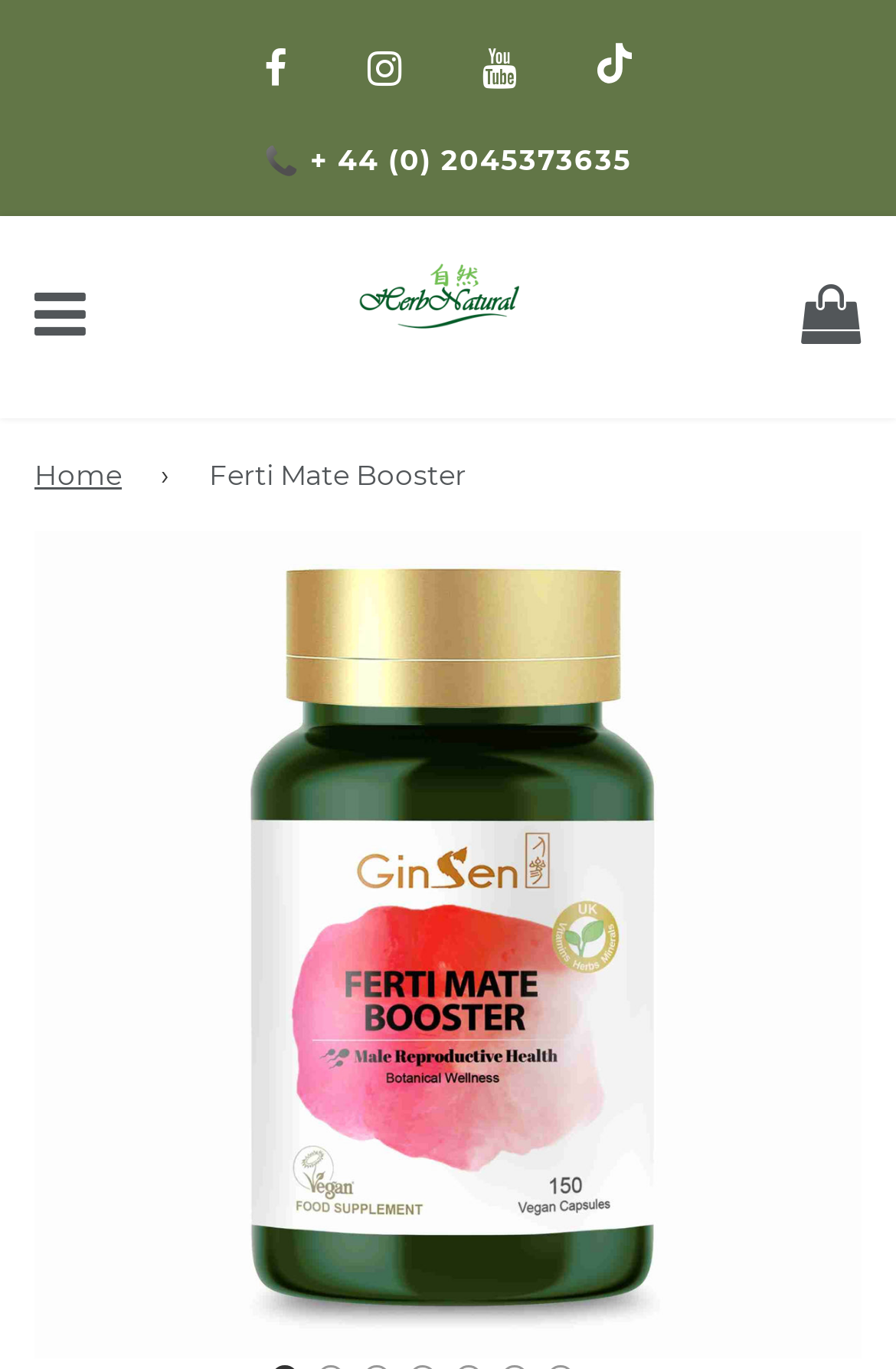Extract the main heading text from the webpage.

Ferti Mate Booster